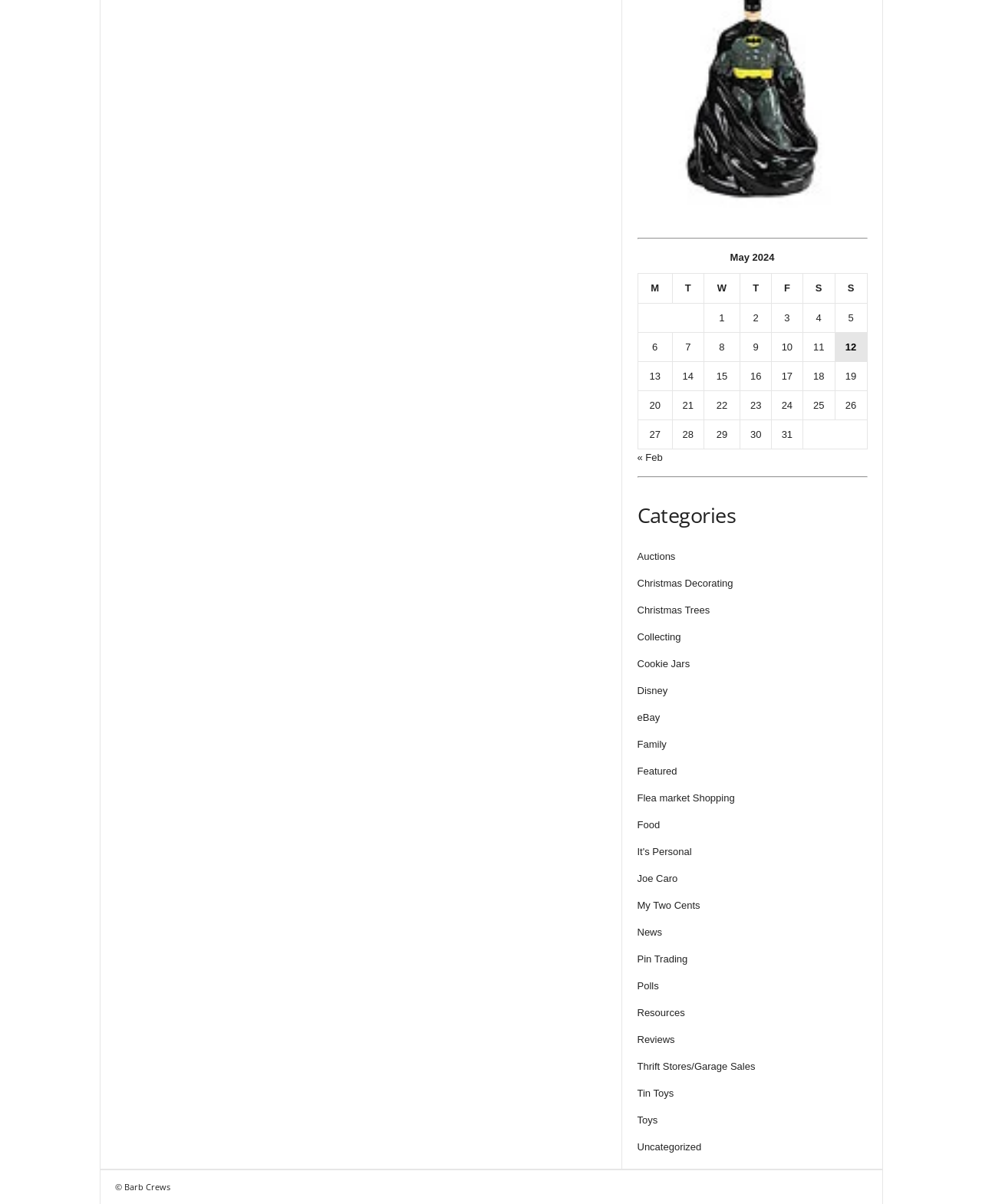Look at the image and give a detailed response to the following question: What is the first category listed?

The first link under the 'Categories' heading is 'Auctions', which is the first category listed.